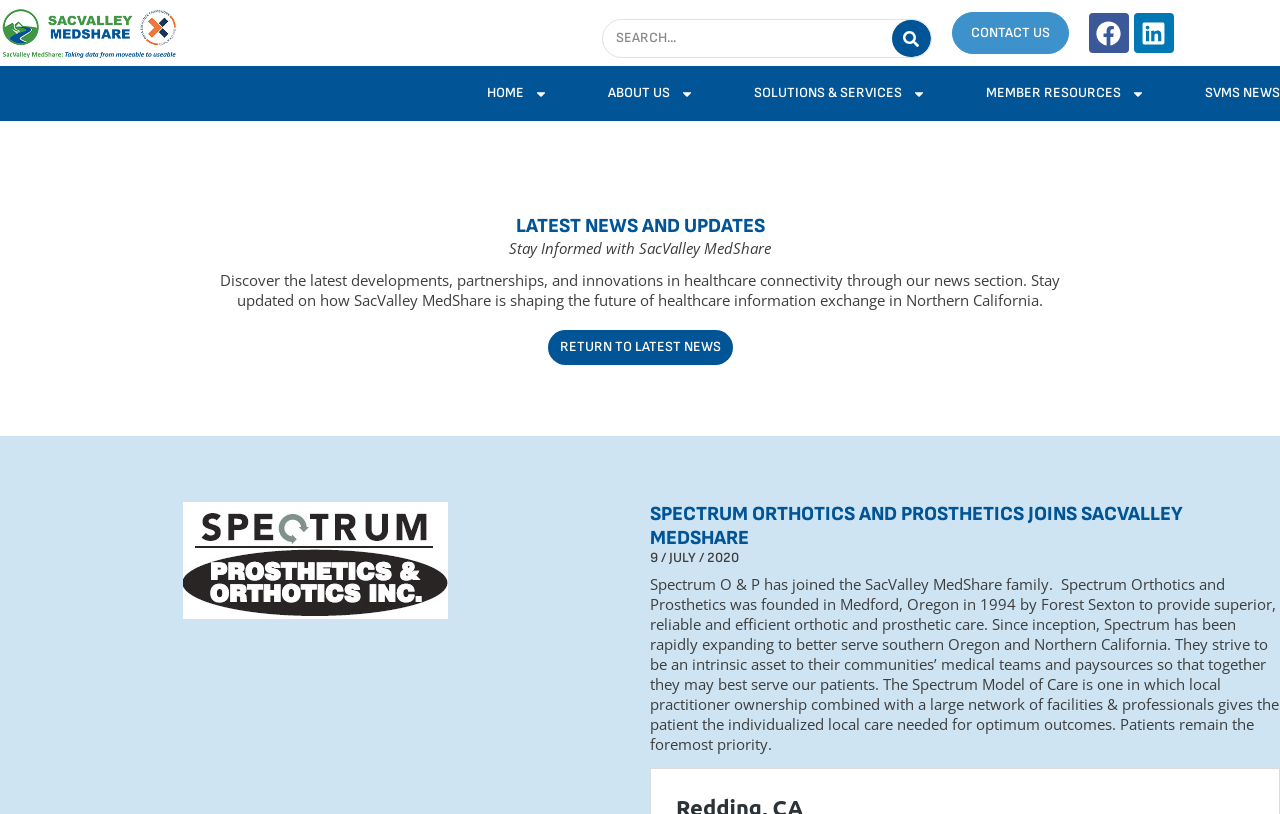Provide a comprehensive description of the webpage.

The webpage is about Spectrum Orthotics and Prosthetics joining the SacValley MedShare family. At the top left, there is a link "SacValley MedShare Taking data from moveable to useable" accompanied by an image. Next to it, there is a search bar with a search button and a small magnifying glass icon. 

On the top right, there are several links, including "CONTACT US", "Facebook", "Linkedin", and "HOME", each accompanied by an image. The "HOME" link has a dropdown menu. There are also links to "ABOUT US", "SOLUTIONS & SERVICES", "MEMBER RESOURCES", and "SVMS NEWS", each with a dropdown menu and an image.

Below the top section, there is a heading "LATEST NEWS AND UPDATES" followed by a brief introduction to the news section. Underneath, there is a paragraph describing the purpose of the news section. 

Further down, there is a heading "SPECTRUM ORTHOTICS AND PROSTHETICS JOINS SACVALLEY MEDSHARE" with a date "9 / JULY / 2020" next to it. Below the heading, there is a long paragraph describing Spectrum Orthotics and Prosthetics, its history, and its model of care.